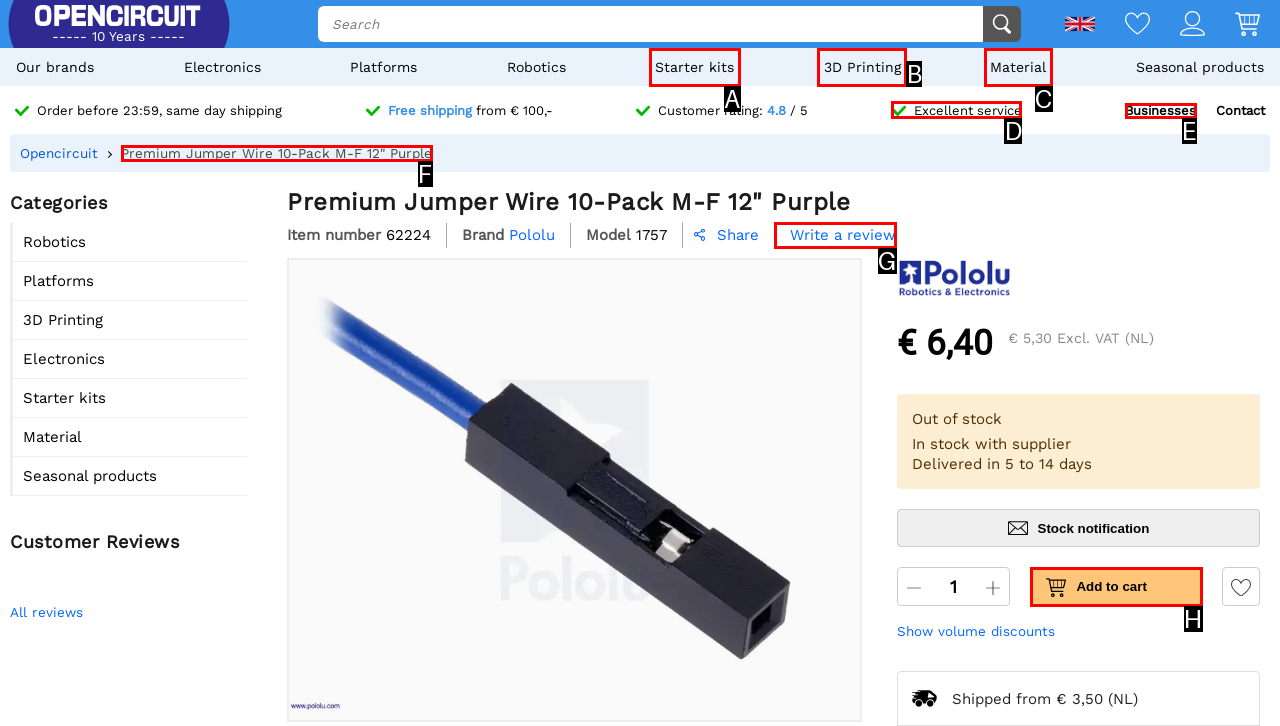Choose the option that best matches the description: Write a review
Indicate the letter of the matching option directly.

G